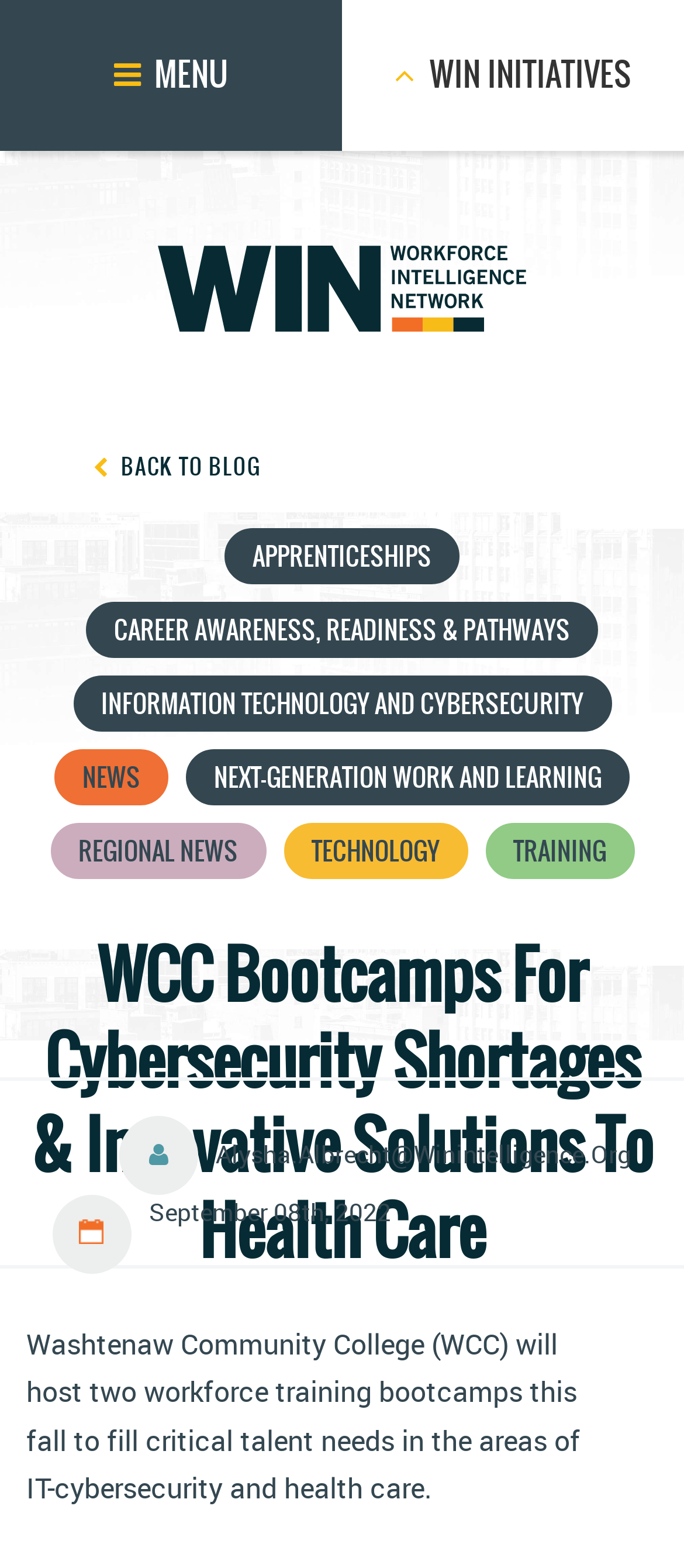Determine the webpage's heading and output its text content.

WCC Bootcamps For Cybersecurity Shortages & Innovative Solutions To Health Care